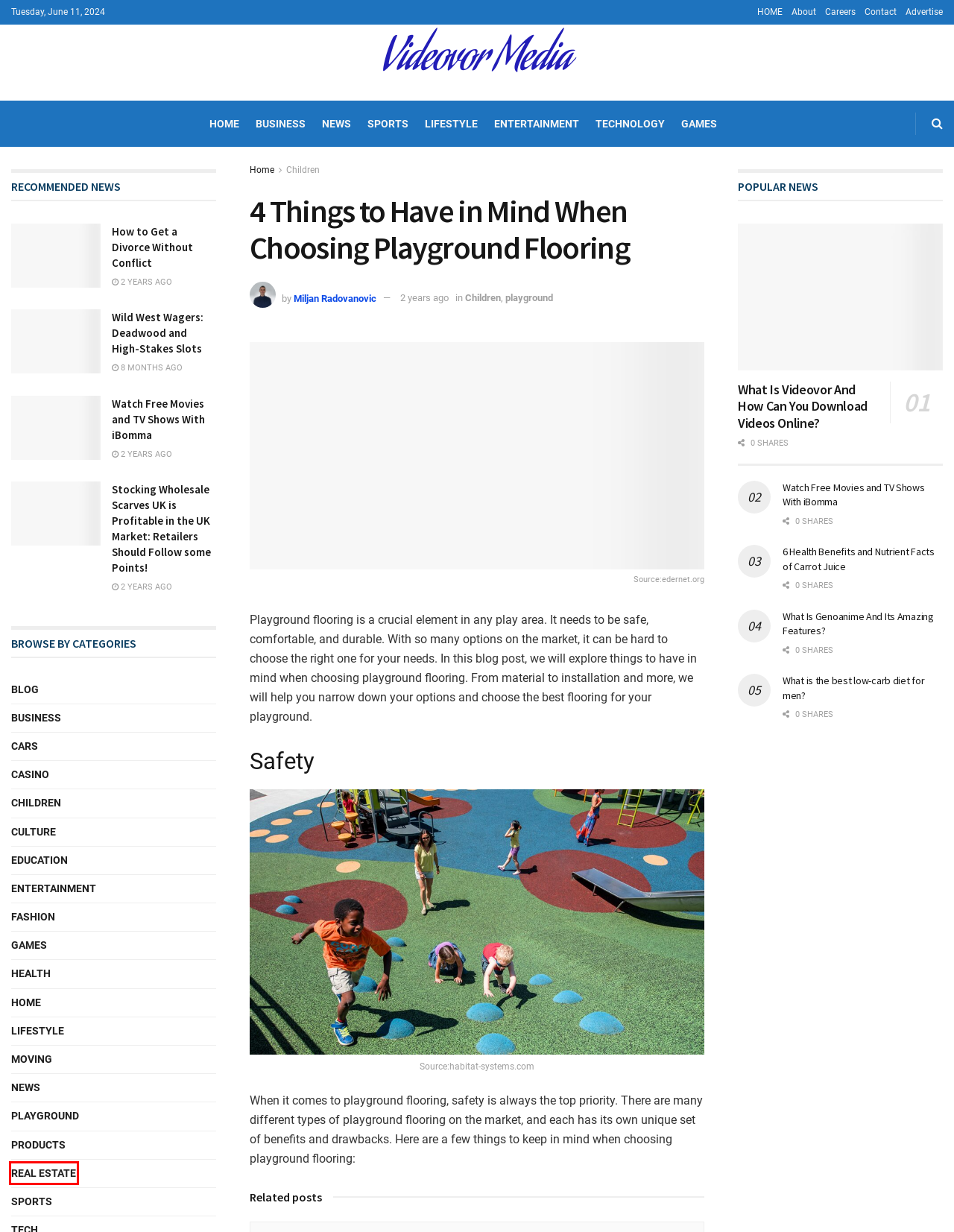Given a webpage screenshot with a red bounding box around a particular element, identify the best description of the new webpage that will appear after clicking on the element inside the red bounding box. Here are the candidates:
A. Real Estate Archives - Videovor Media
B. Fashion Archives - Videovor Media
C. Health Archives - Videovor Media
D. Sports Archives - Videovor Media
E. Business Archives - Videovor Media
F. Contact - Videovor Media
G. Cars Archives - Videovor Media
H. Education Archives - Videovor Media

A